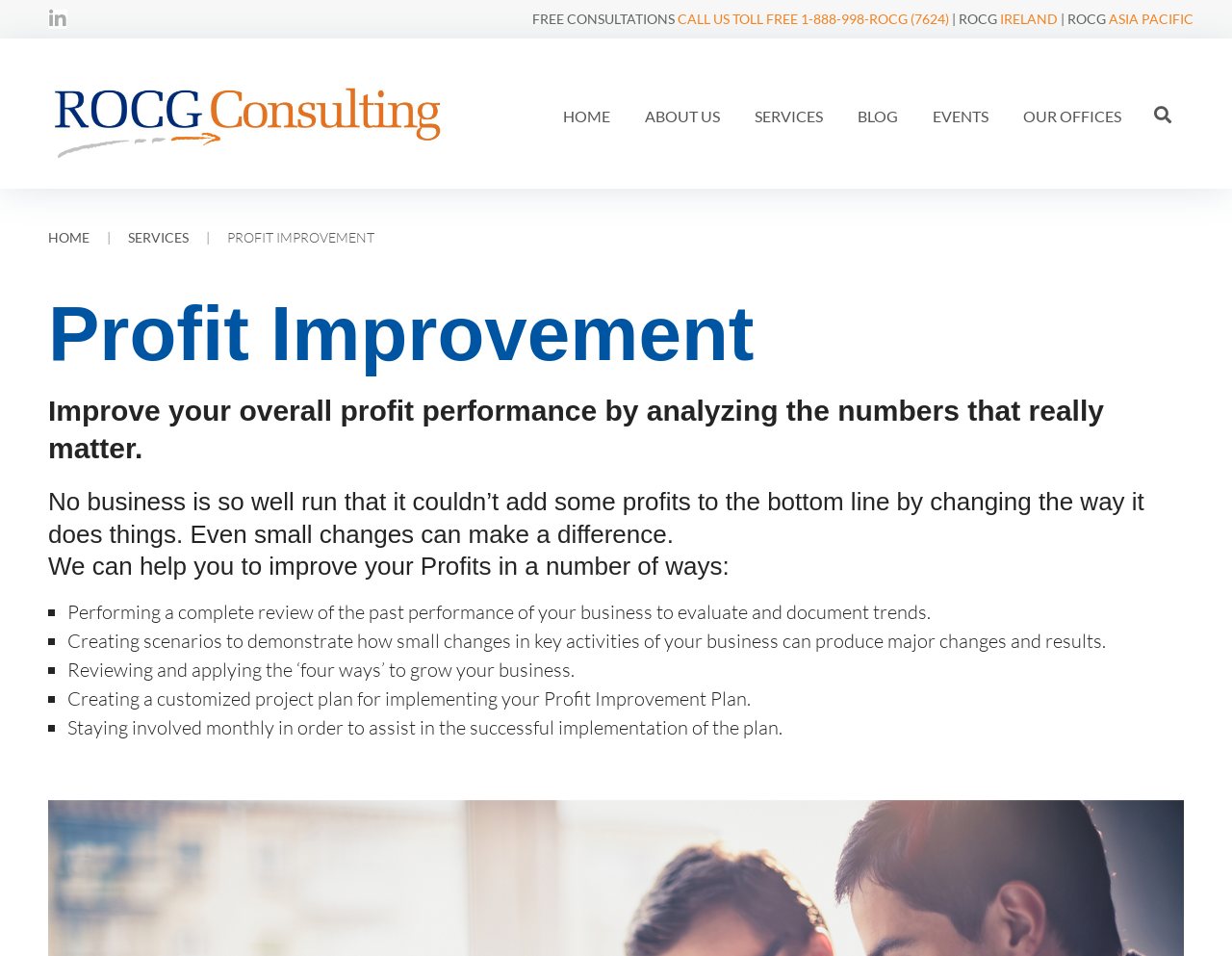Identify the bounding box coordinates of the clickable region necessary to fulfill the following instruction: "Read the ABOUT US page". The bounding box coordinates should be four float numbers between 0 and 1, i.e., [left, top, right, bottom].

[0.509, 0.099, 0.598, 0.145]